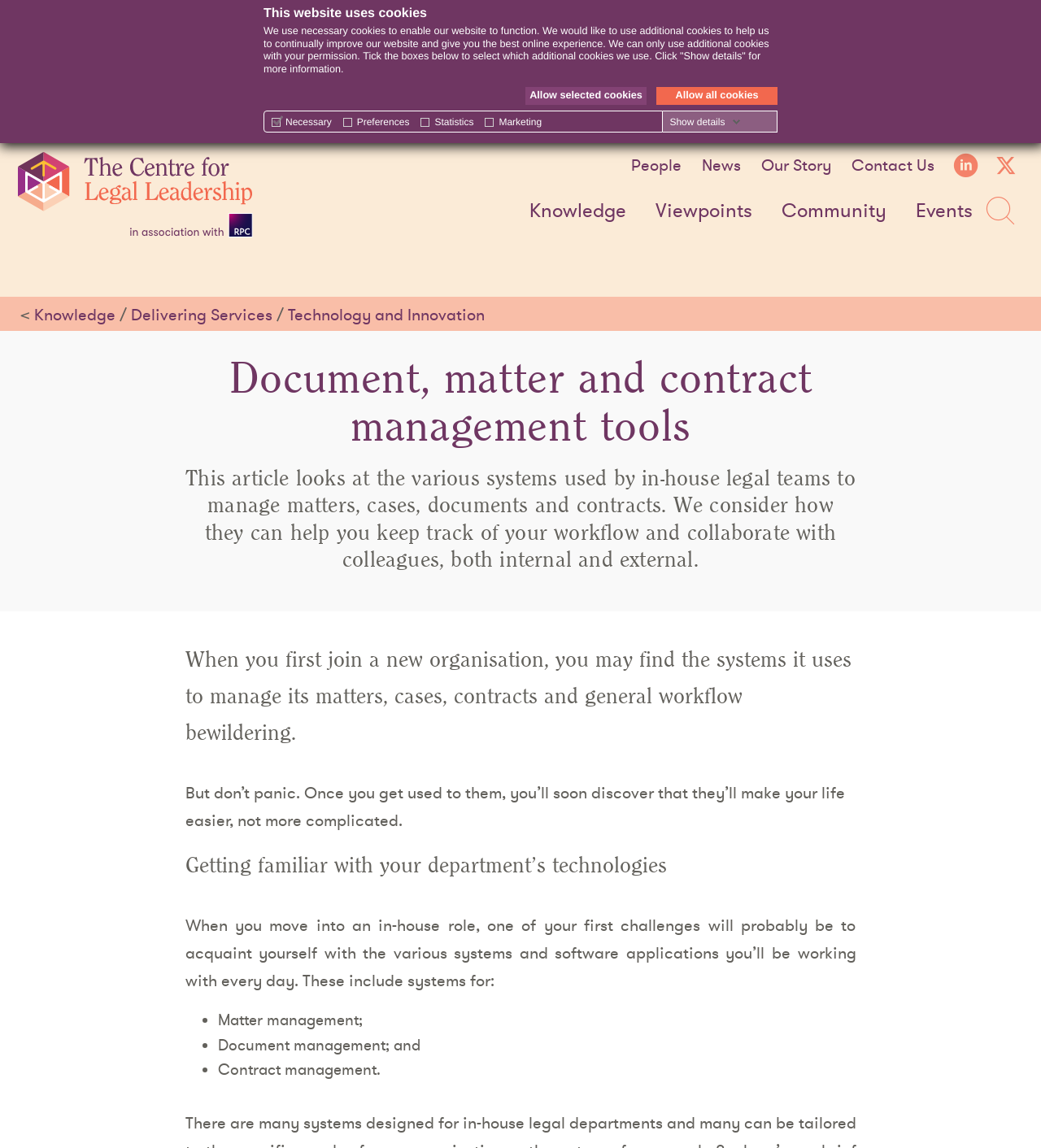Specify the bounding box coordinates of the area to click in order to execute this command: 'Click the 'Search' button'. The coordinates should consist of four float numbers ranging from 0 to 1, and should be formatted as [left, top, right, bottom].

[0.939, 0.164, 0.983, 0.206]